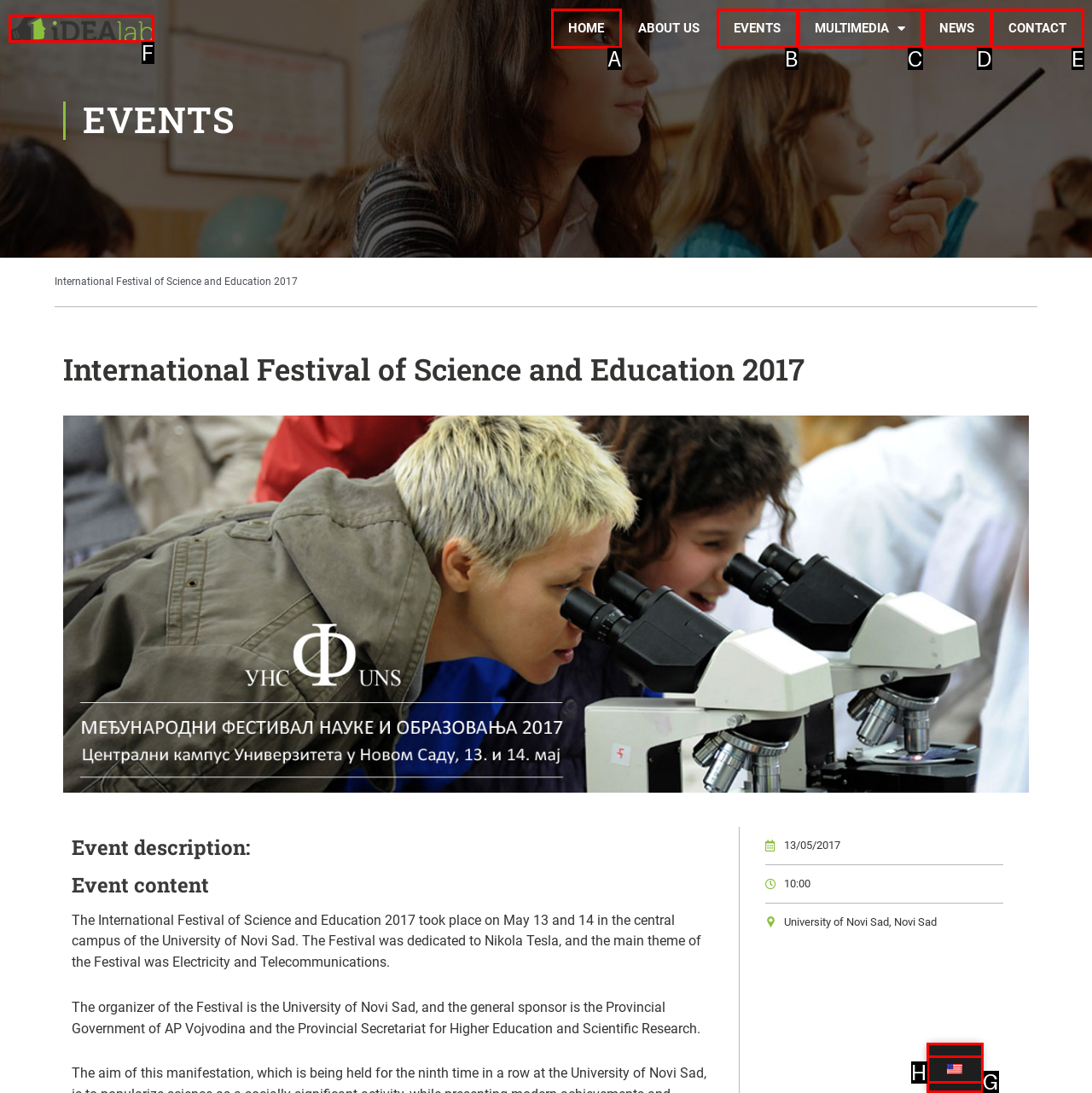What letter corresponds to the UI element described here: Home
Reply with the letter from the options provided.

None